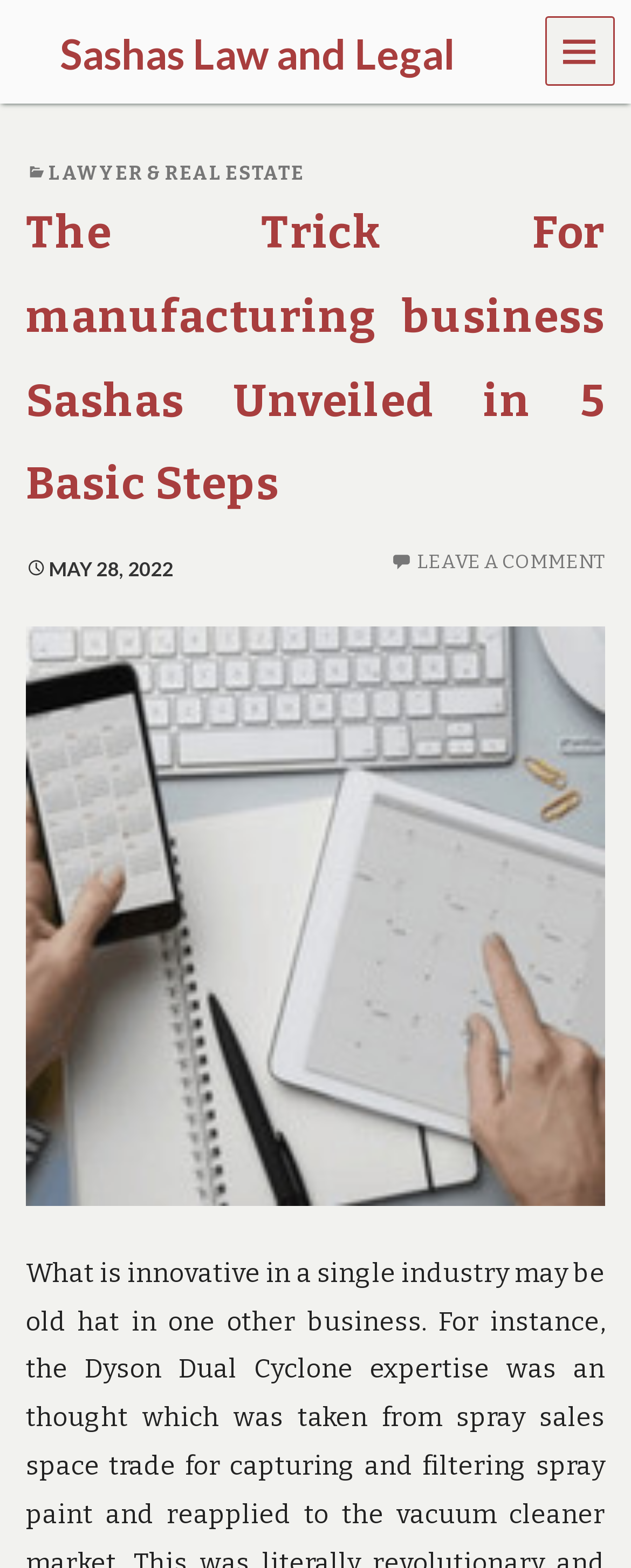Please find the bounding box for the UI component described as follows: "jyotinaokieri".

None